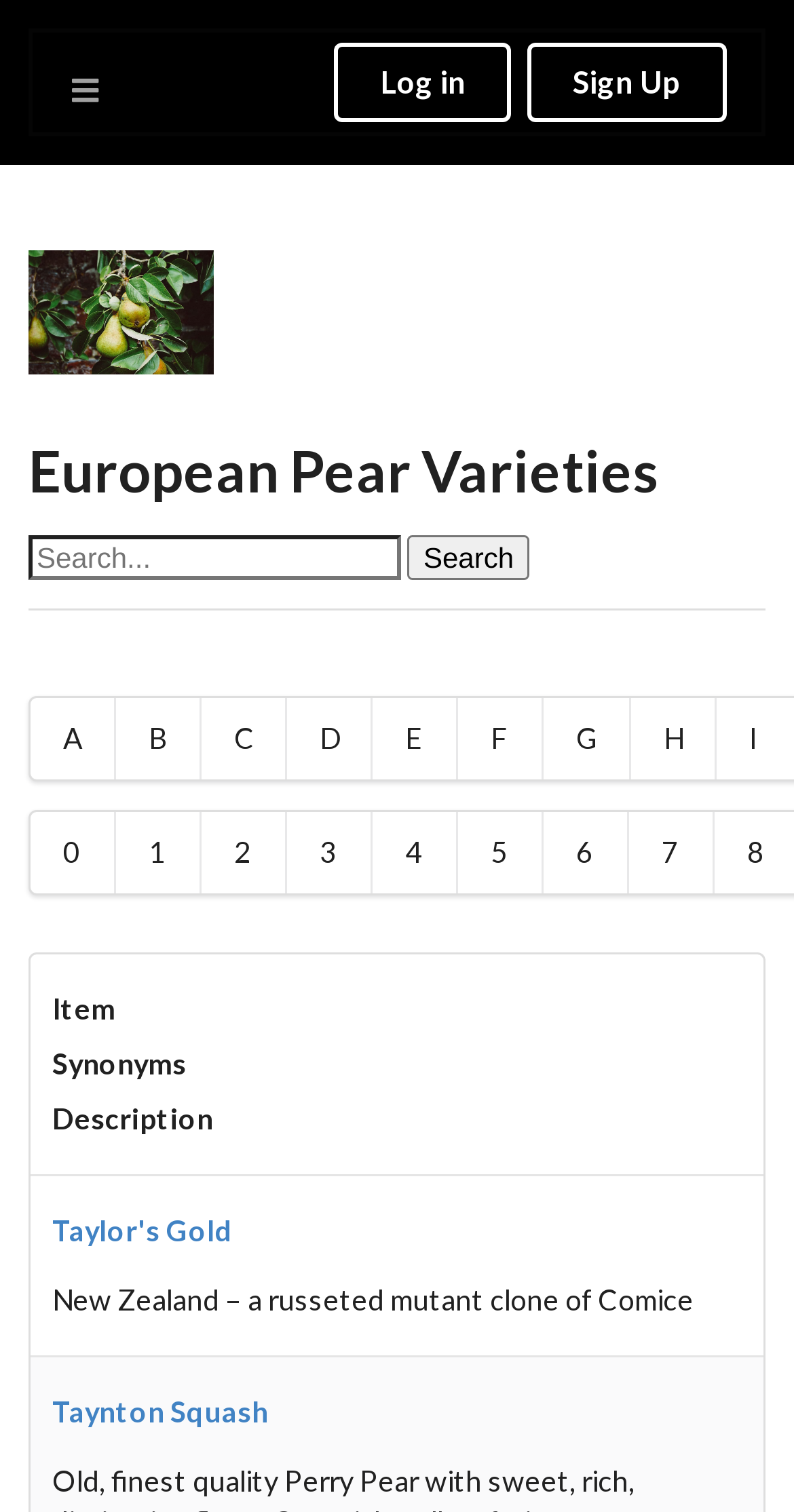Can you specify the bounding box coordinates for the region that should be clicked to fulfill this instruction: "Search for cultivars".

[0.036, 0.353, 0.505, 0.383]